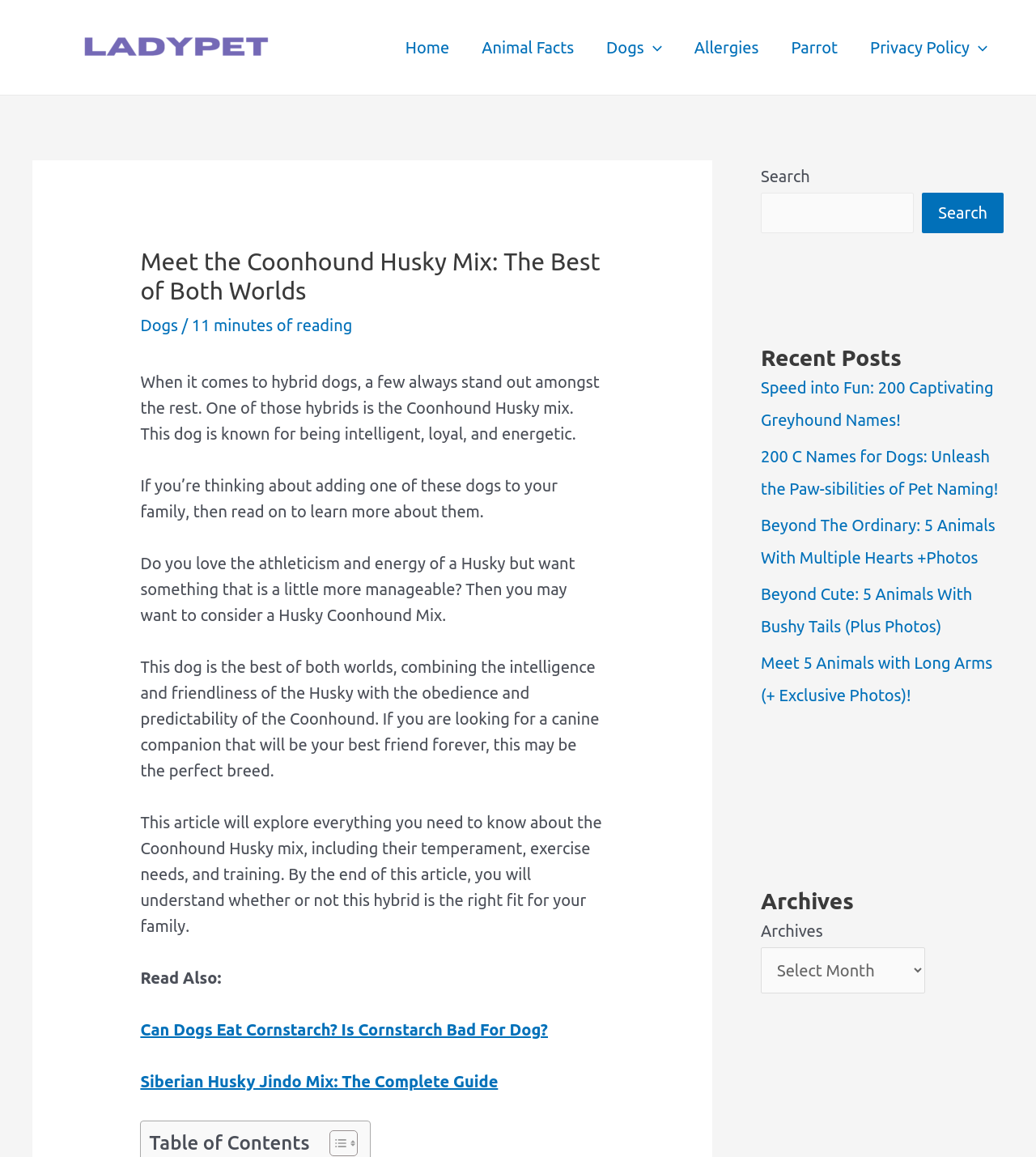Find the bounding box coordinates of the clickable region needed to perform the following instruction: "View the 'Recent Posts'". The coordinates should be provided as four float numbers between 0 and 1, i.e., [left, top, right, bottom].

[0.734, 0.297, 0.969, 0.321]